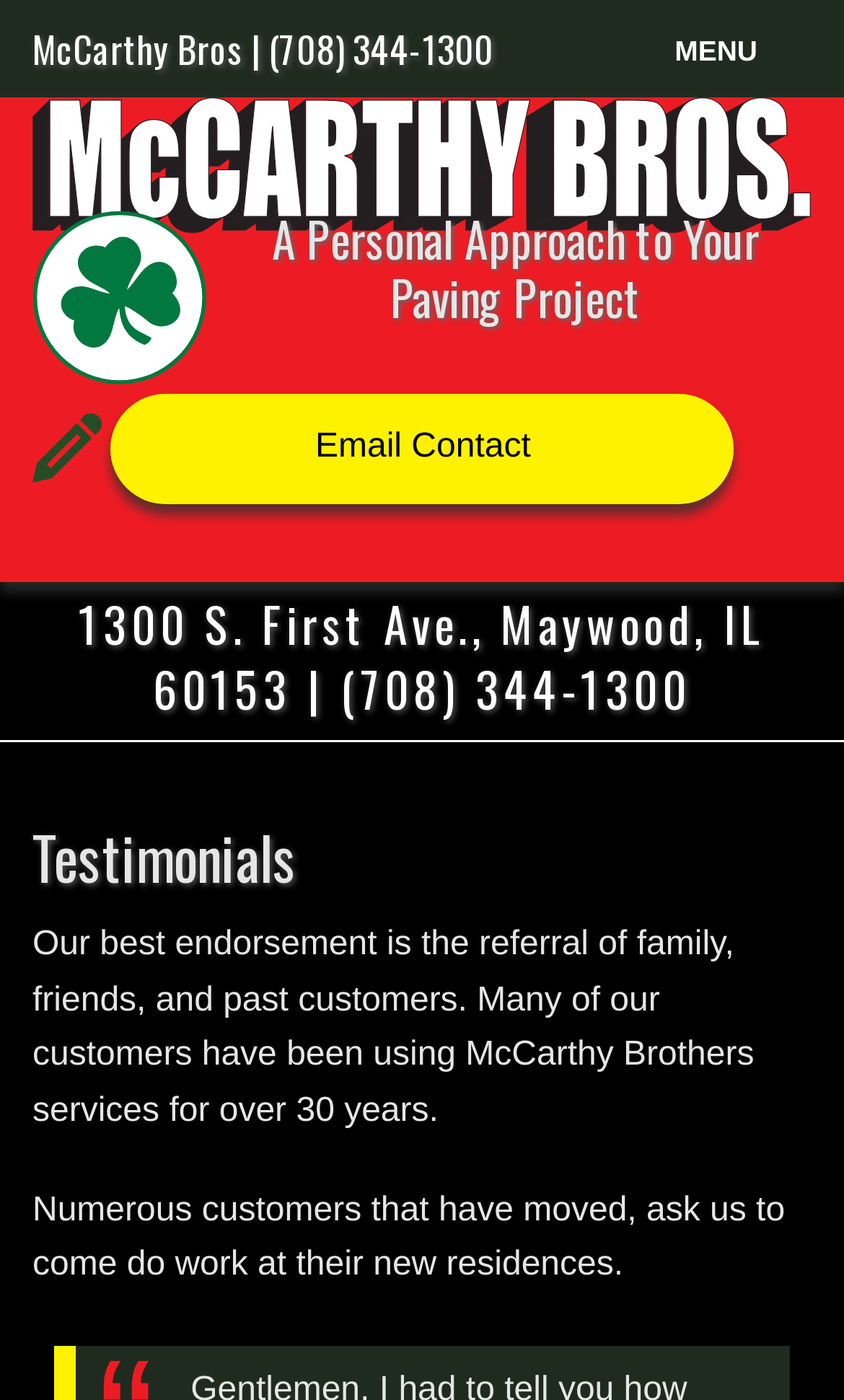Give a one-word or short phrase answer to this question: 
What is the company name on the logo?

McCarthy Bros